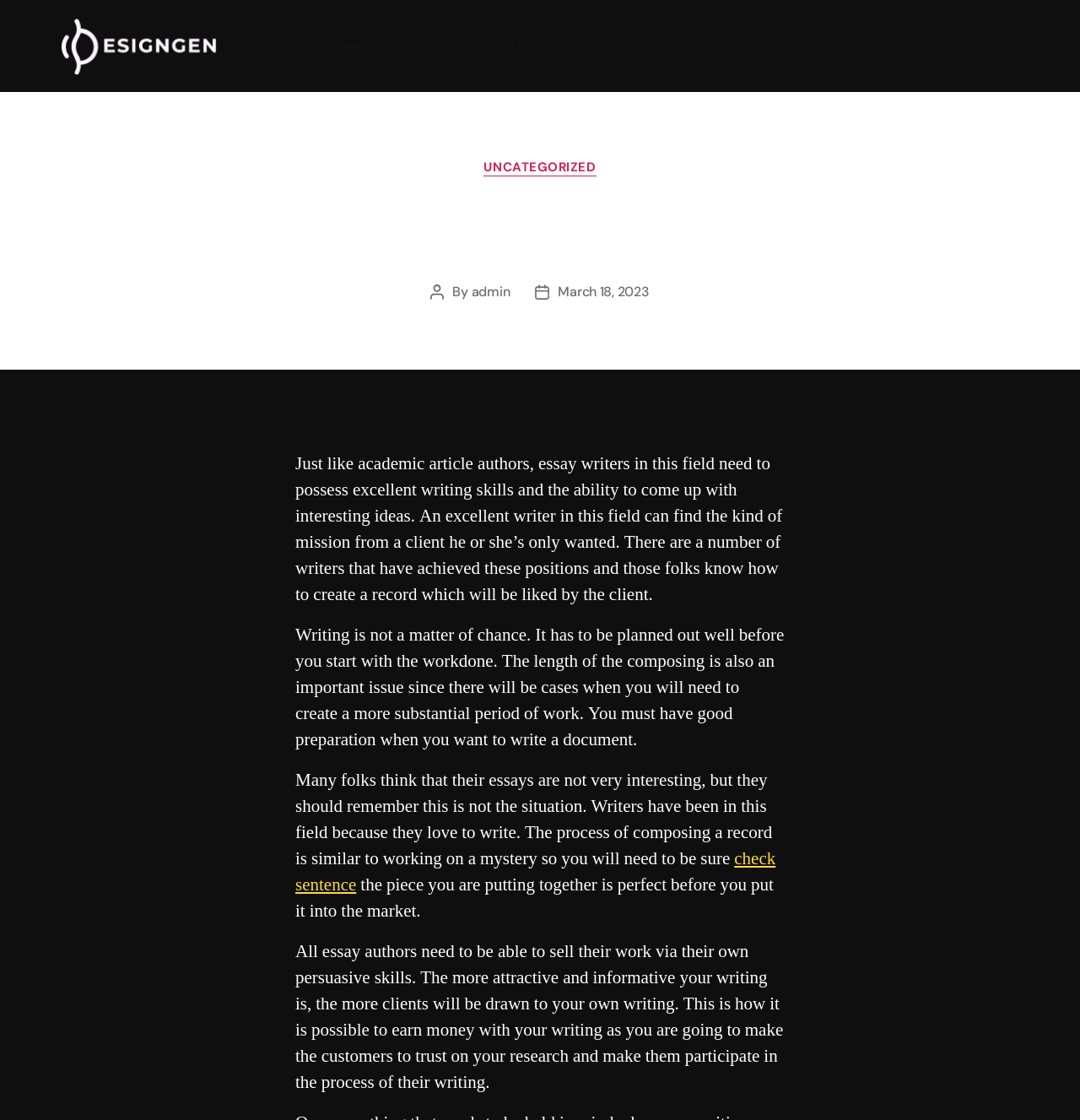Please determine the bounding box coordinates for the UI element described here. Use the format (top-left x, top-left y, bottom-right x, bottom-right y) with values bounded between 0 and 1: About Us

[0.353, 0.024, 0.442, 0.058]